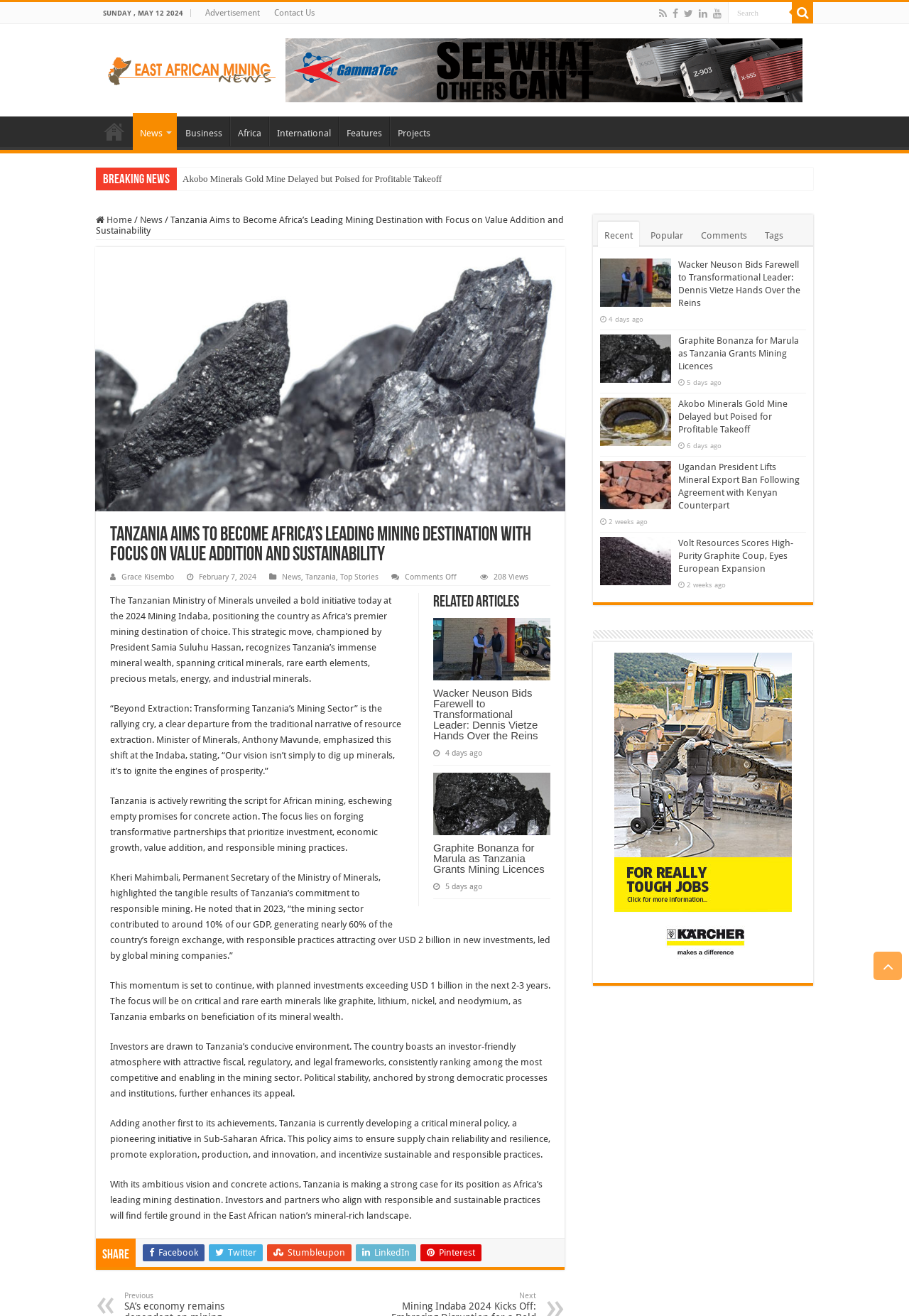Locate the bounding box coordinates of the element I should click to achieve the following instruction: "Share the article on Facebook".

[0.157, 0.946, 0.225, 0.959]